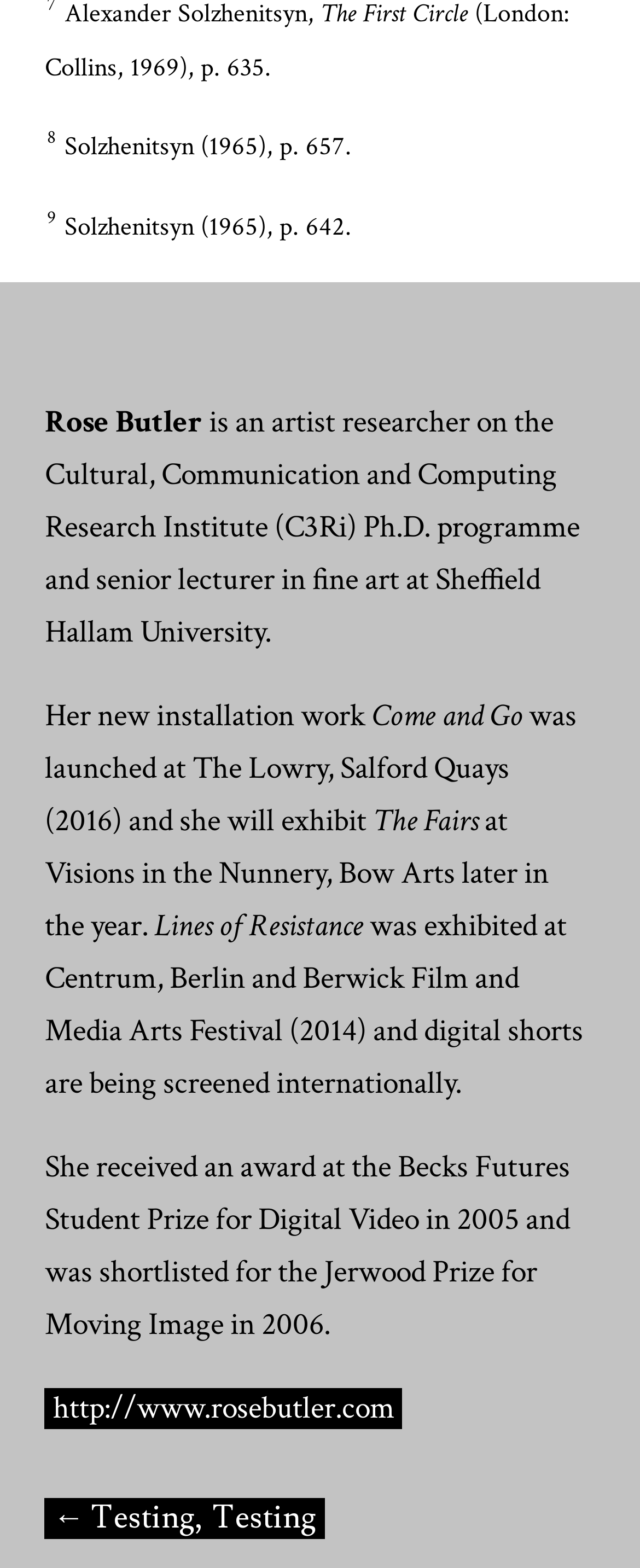Using the provided description ← Testing, Testing, find the bounding box coordinates for the UI element. Provide the coordinates in (top-left x, top-left y, bottom-right x, bottom-right y) format, ensuring all values are between 0 and 1.

[0.07, 0.956, 0.509, 0.982]